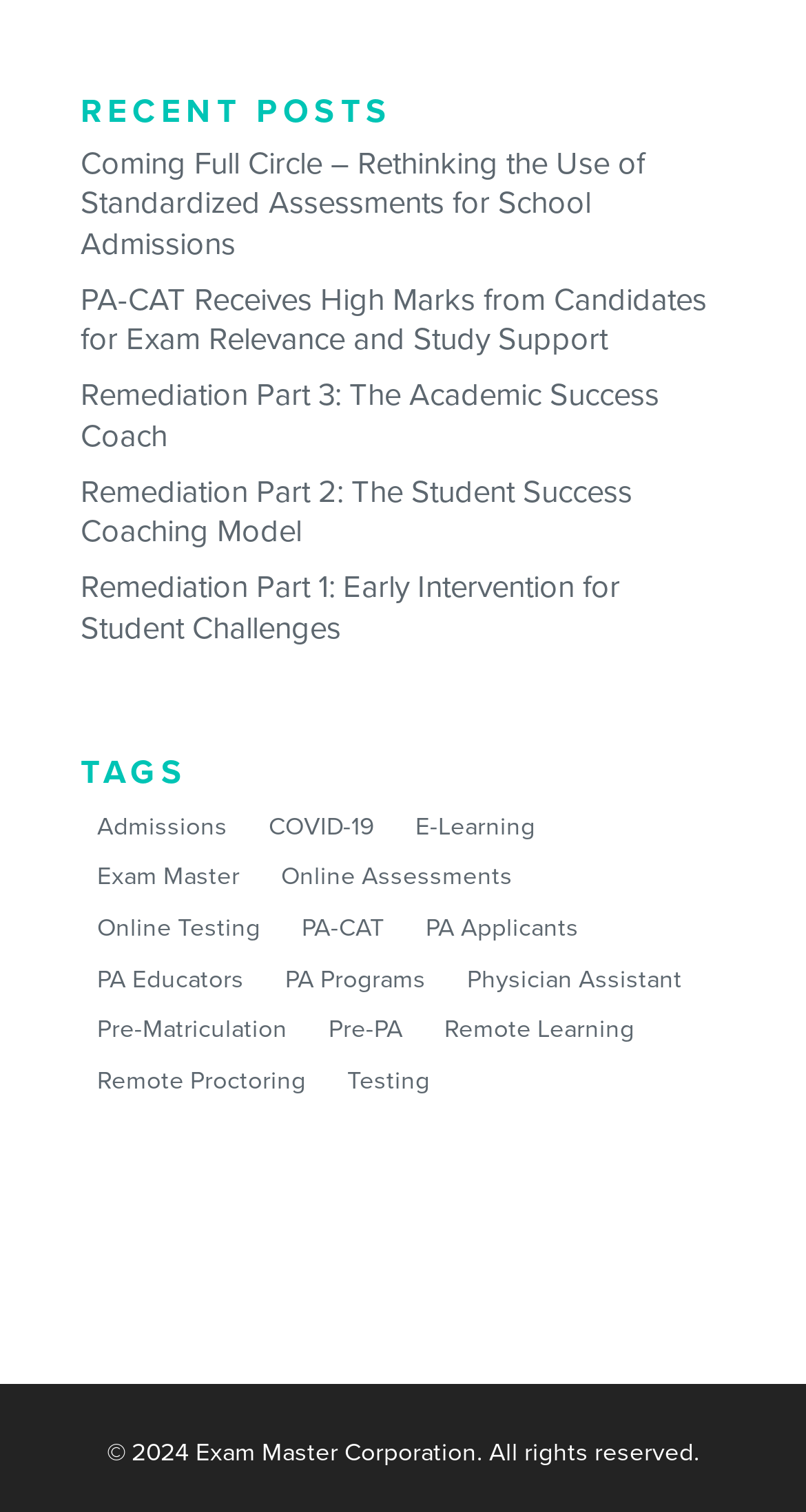How many recent posts are listed on the webpage?
Give a detailed response to the question by analyzing the screenshot.

There are 5 recent posts listed on the webpage, which can be found under the 'RECENT POSTS' heading. They are 'Coming Full Circle – Rethinking the Use of Standardized Assessments for School Admissions', 'PA-CAT Receives High Marks from Candidates for Exam Relevance and Study Support', 'Remediation Part 3: The Academic Success Coach', 'Remediation Part 2: The Student Success Coaching Model', and 'Remediation Part 1: Early Intervention for Student Challenges'.